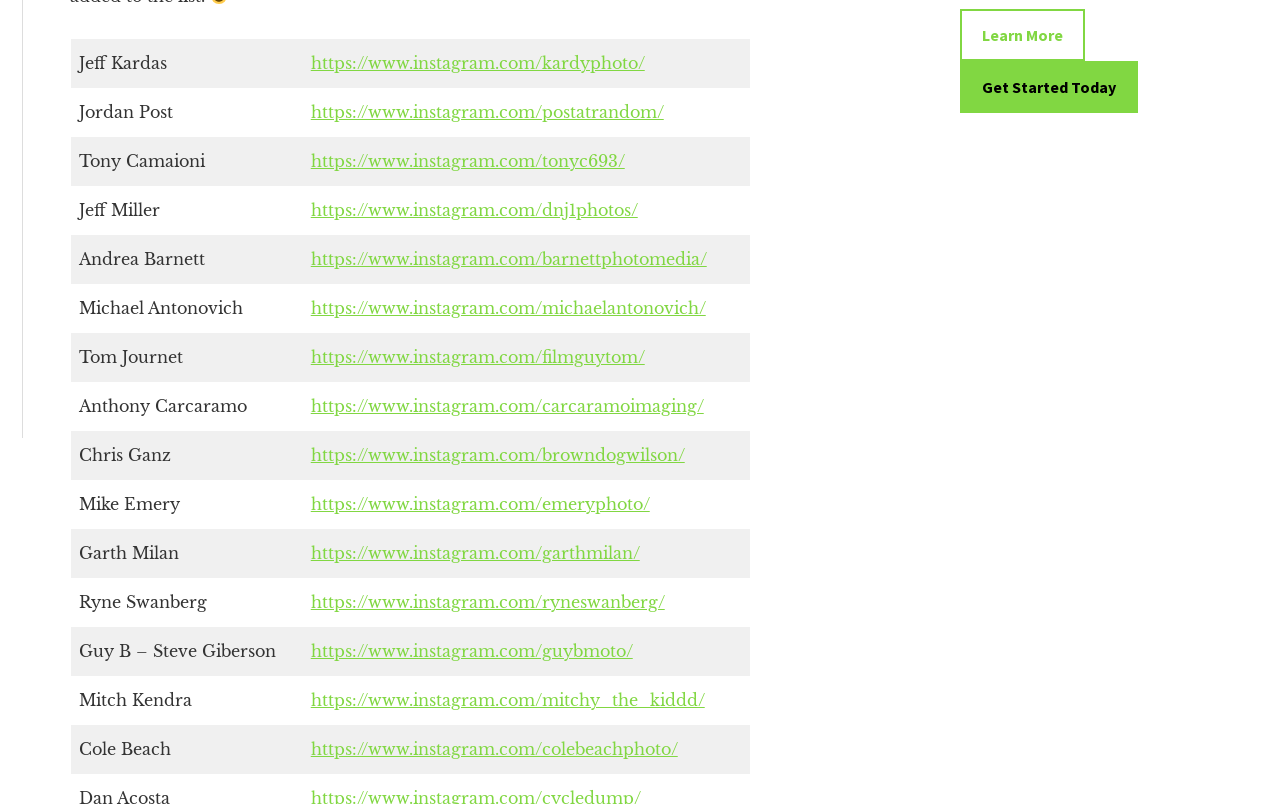Please determine the bounding box coordinates of the area that needs to be clicked to complete this task: 'Click on Jeff Kardas' Instagram link'. The coordinates must be four float numbers between 0 and 1, formatted as [left, top, right, bottom].

[0.243, 0.066, 0.504, 0.091]